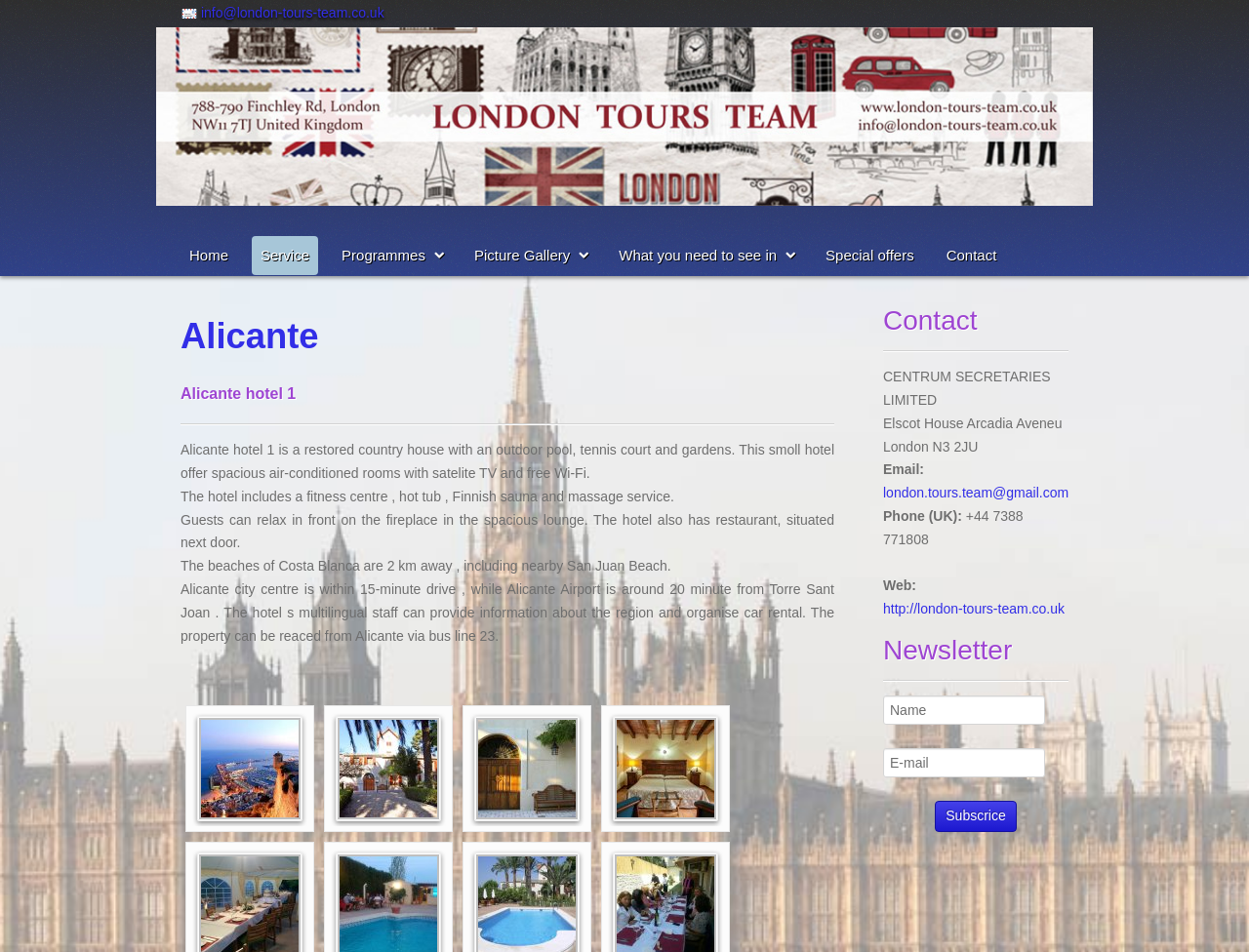What is the location of the hotel described on this webpage? Based on the image, give a response in one word or a short phrase.

Alicante